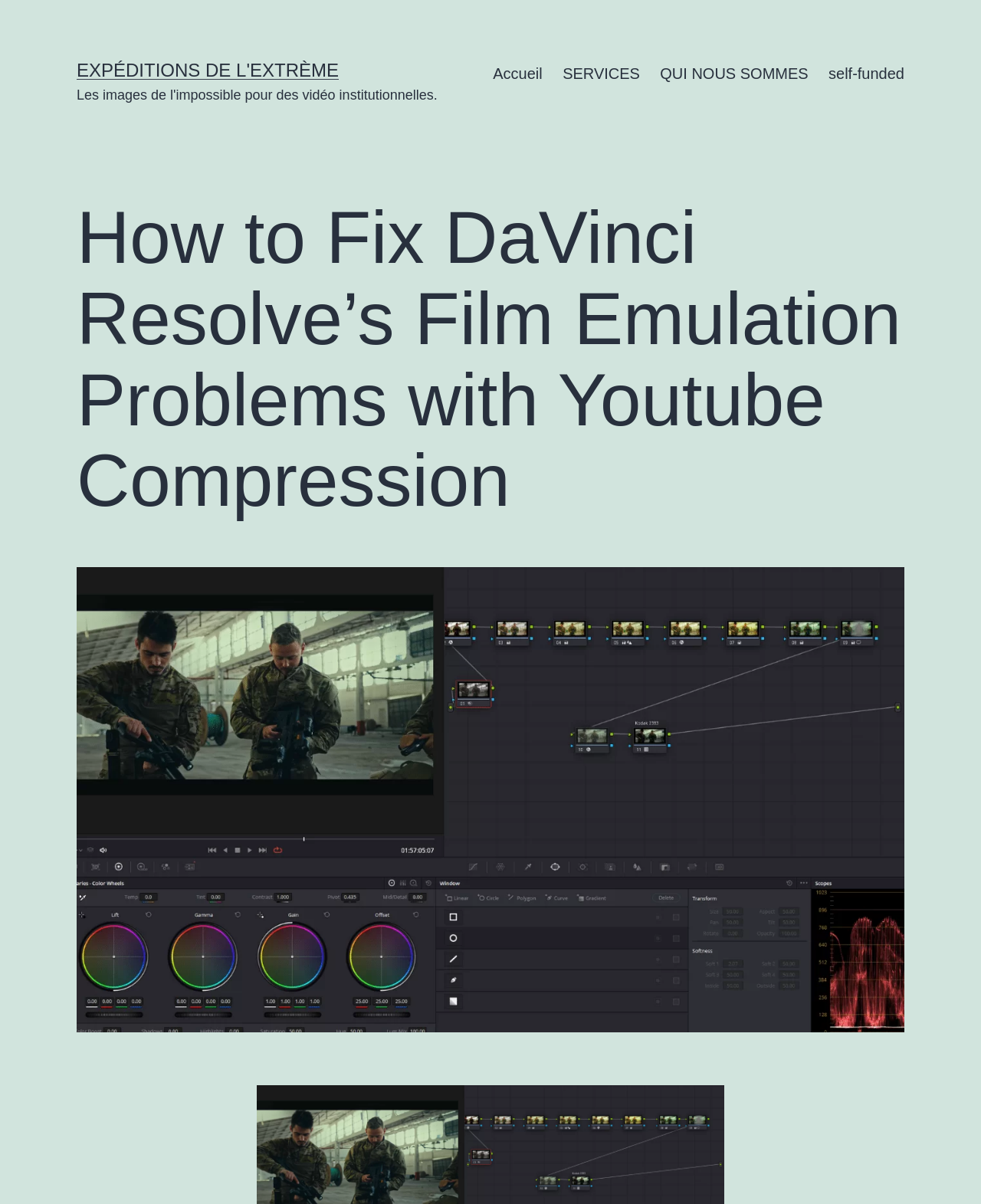What is the name of the website?
Kindly offer a comprehensive and detailed response to the question.

I found a link with the text 'EXPÉDITIONS DE L'EXTRÈME' at the top of the webpage, which is likely the name of the website.